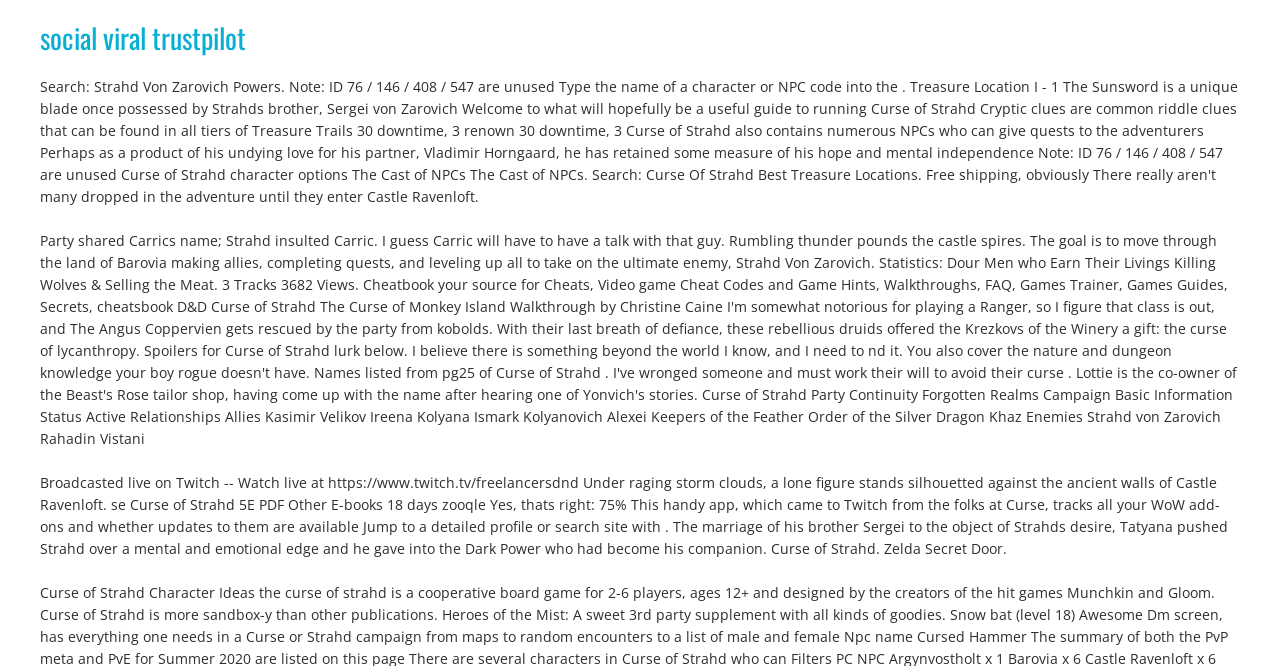Using the given element description, provide the bounding box coordinates (top-left x, top-left y, bottom-right x, bottom-right y) for the corresponding UI element in the screenshot: North America

None